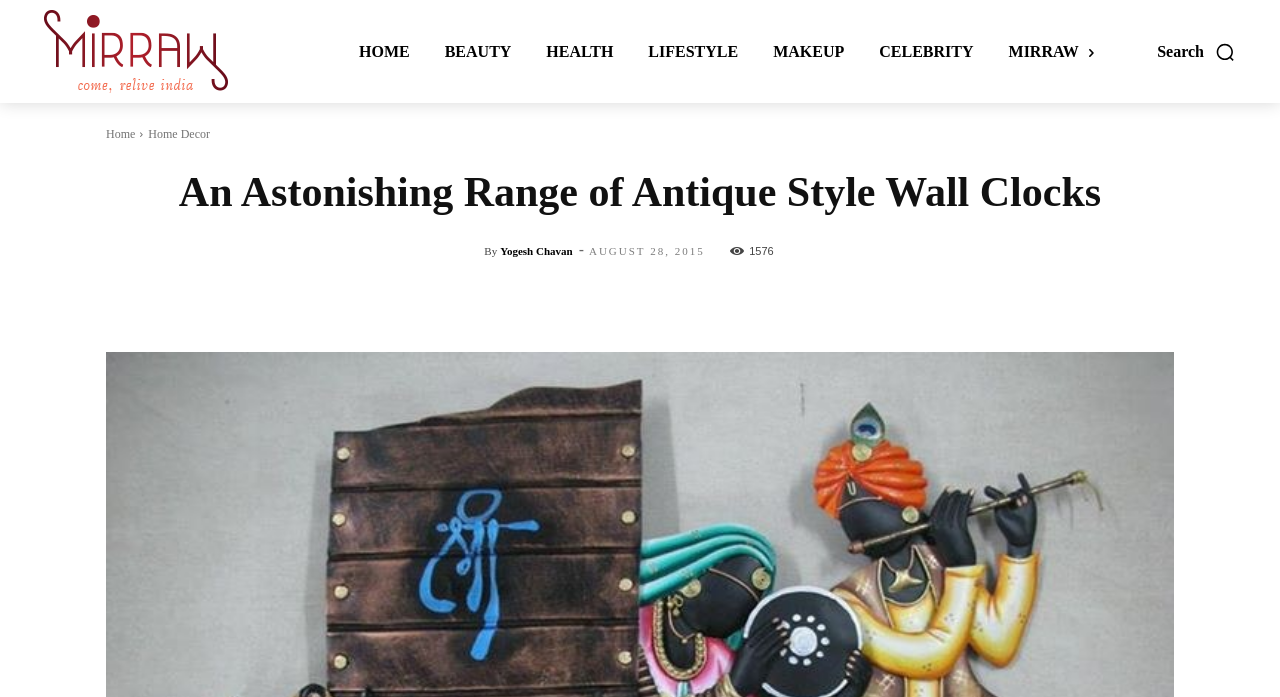Who is the author of the article?
Give a thorough and detailed response to the question.

The author's name can be found below the title of the article, where it says 'By Yogesh Chavan'.